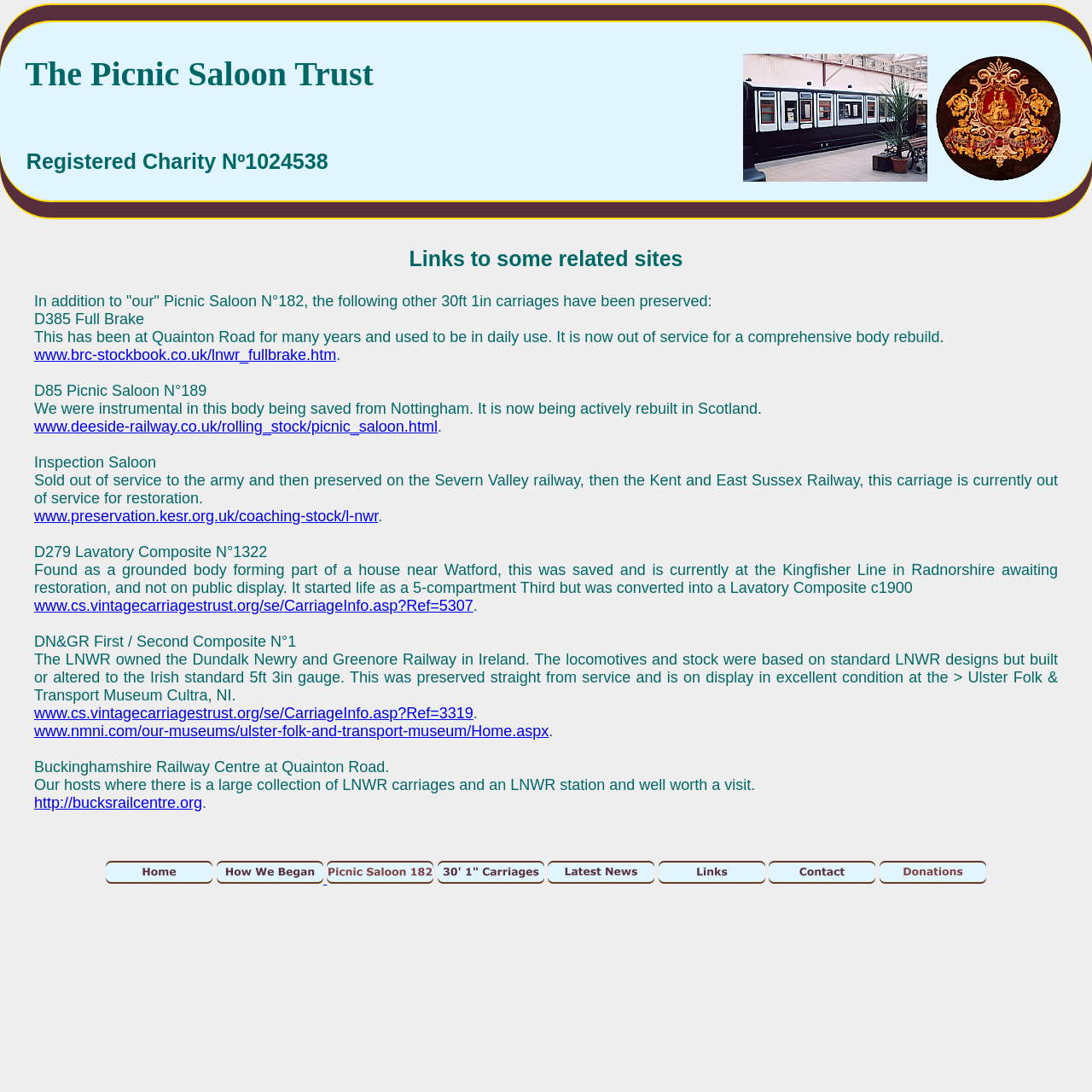Find the bounding box coordinates of the clickable area required to complete the following action: "Visit the 'Saloon 182' page".

[0.299, 0.799, 0.397, 0.812]